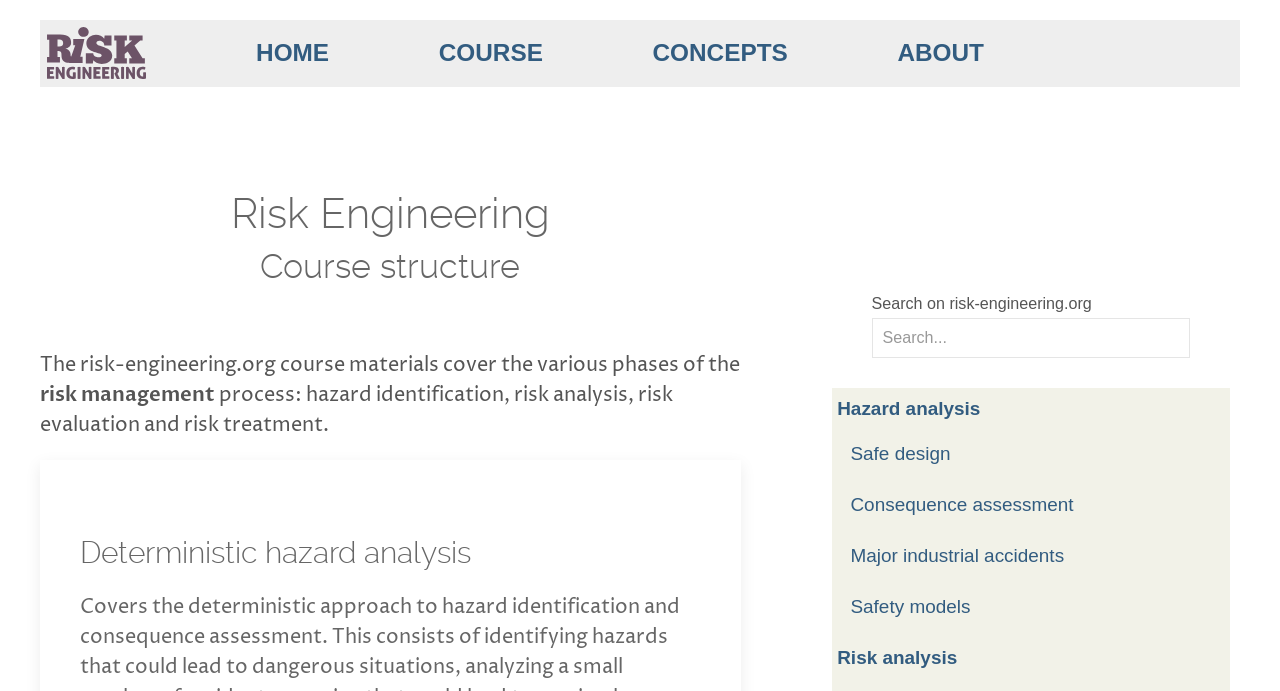Please provide the bounding box coordinates for the element that needs to be clicked to perform the following instruction: "go to home page". The coordinates should be given as four float numbers between 0 and 1, i.e., [left, top, right, bottom].

[0.037, 0.055, 0.114, 0.094]